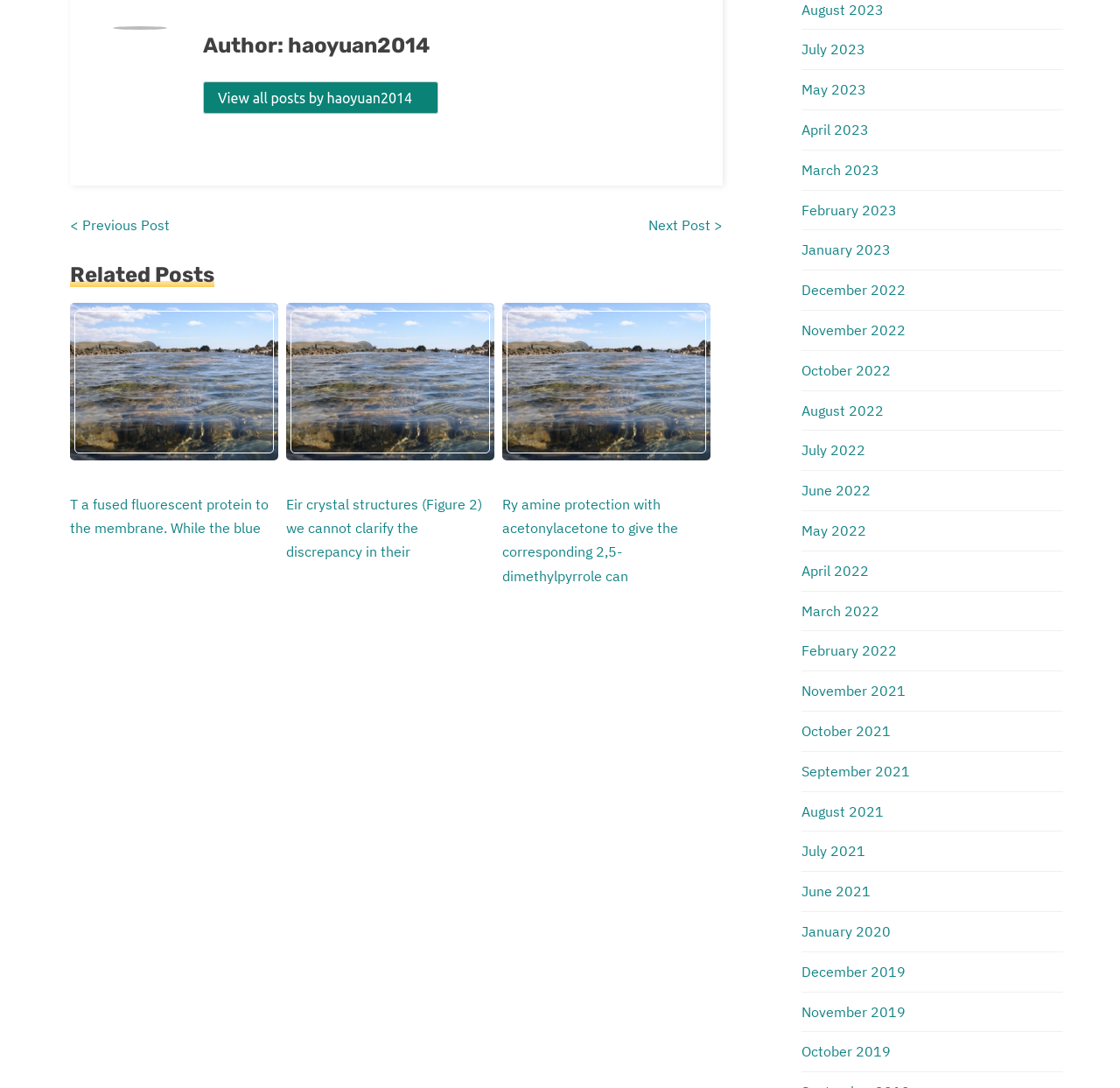Identify the bounding box coordinates for the element you need to click to achieve the following task: "View posts in August 2023". The coordinates must be four float values ranging from 0 to 1, formatted as [left, top, right, bottom].

[0.716, 0.001, 0.789, 0.017]